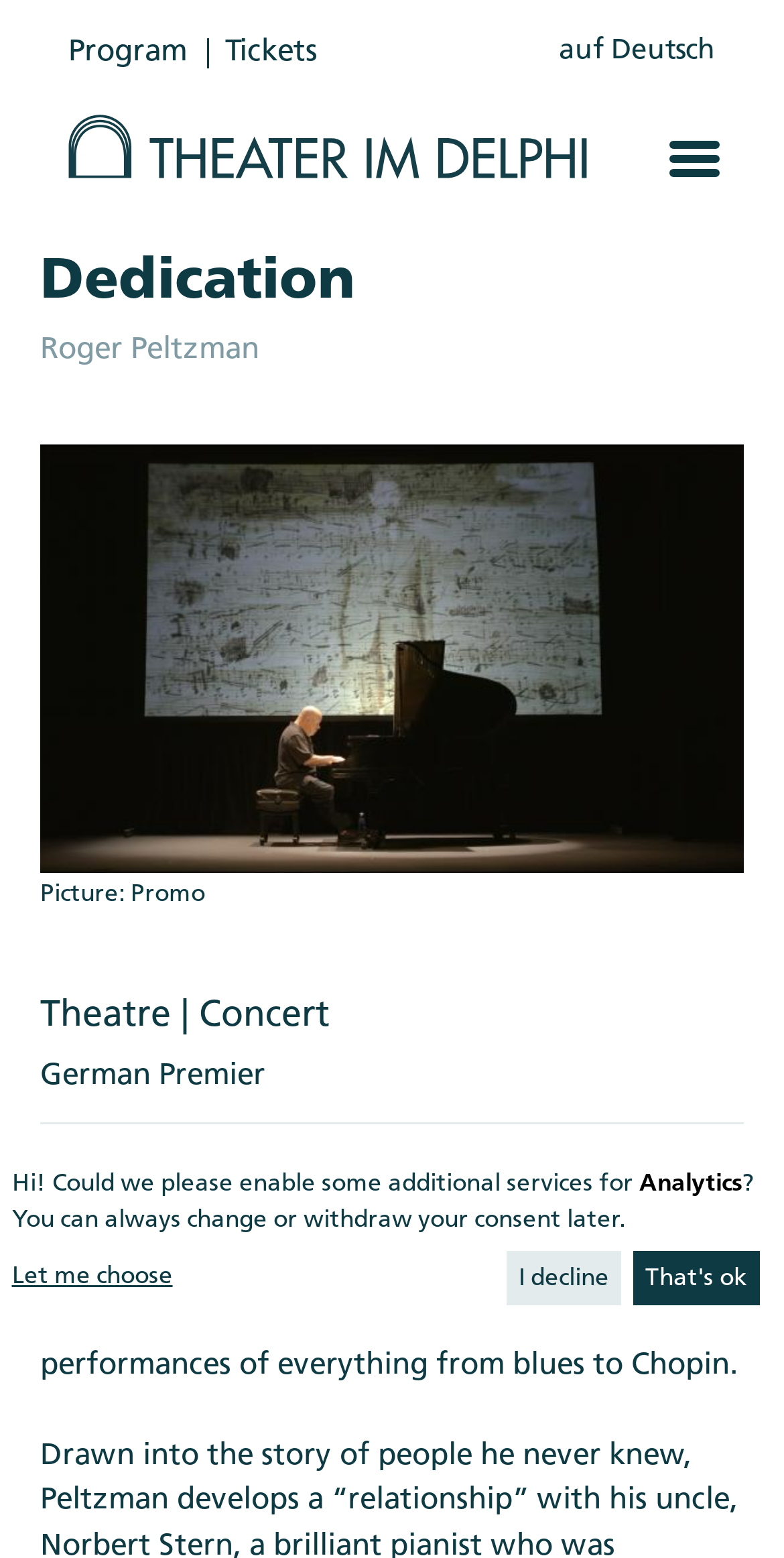Please locate the bounding box coordinates for the element that should be clicked to achieve the following instruction: "Read about Roger Peltzman's show". Ensure the coordinates are given as four float numbers between 0 and 1, i.e., [left, top, right, bottom].

[0.051, 0.215, 0.331, 0.234]